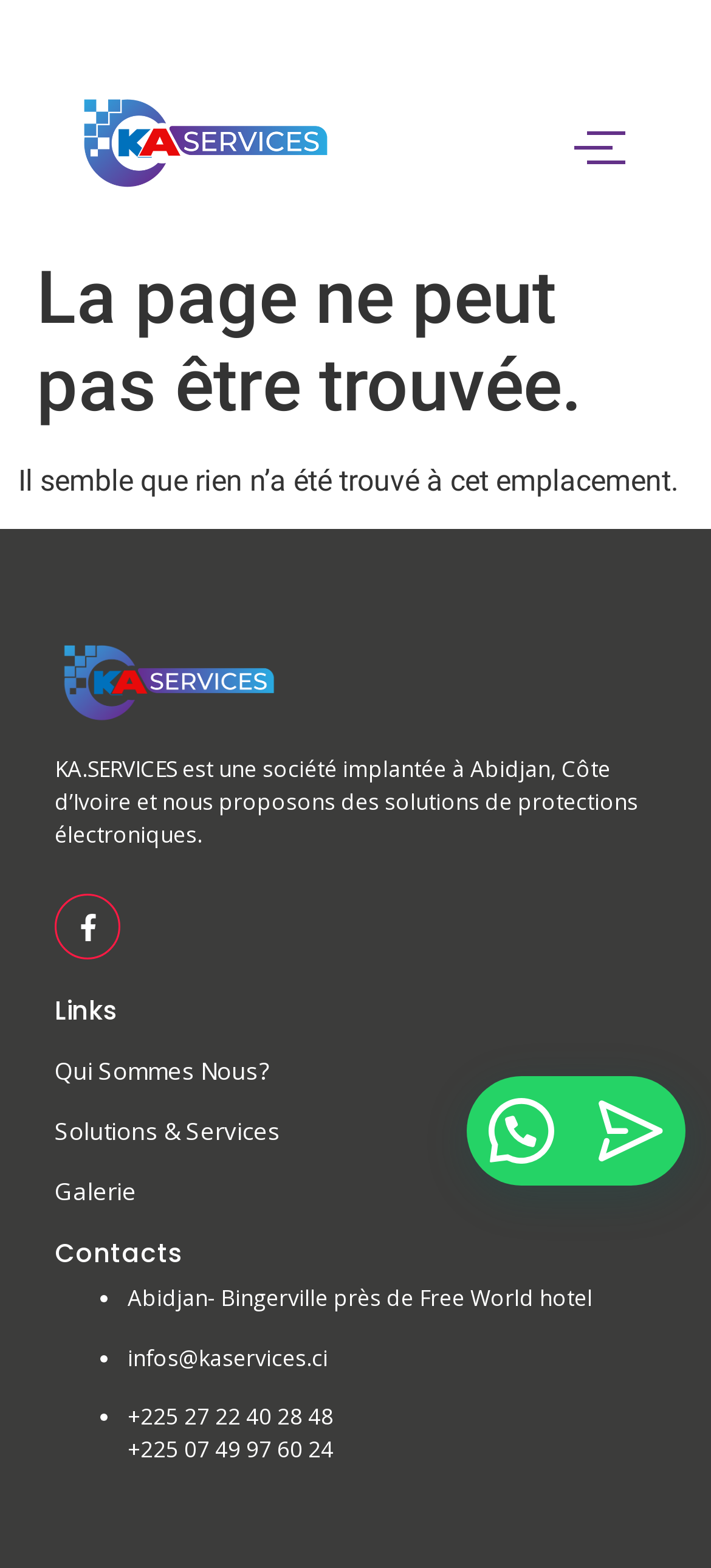Please identify and generate the text content of the webpage's main heading.

La page ne peut pas être trouvée.